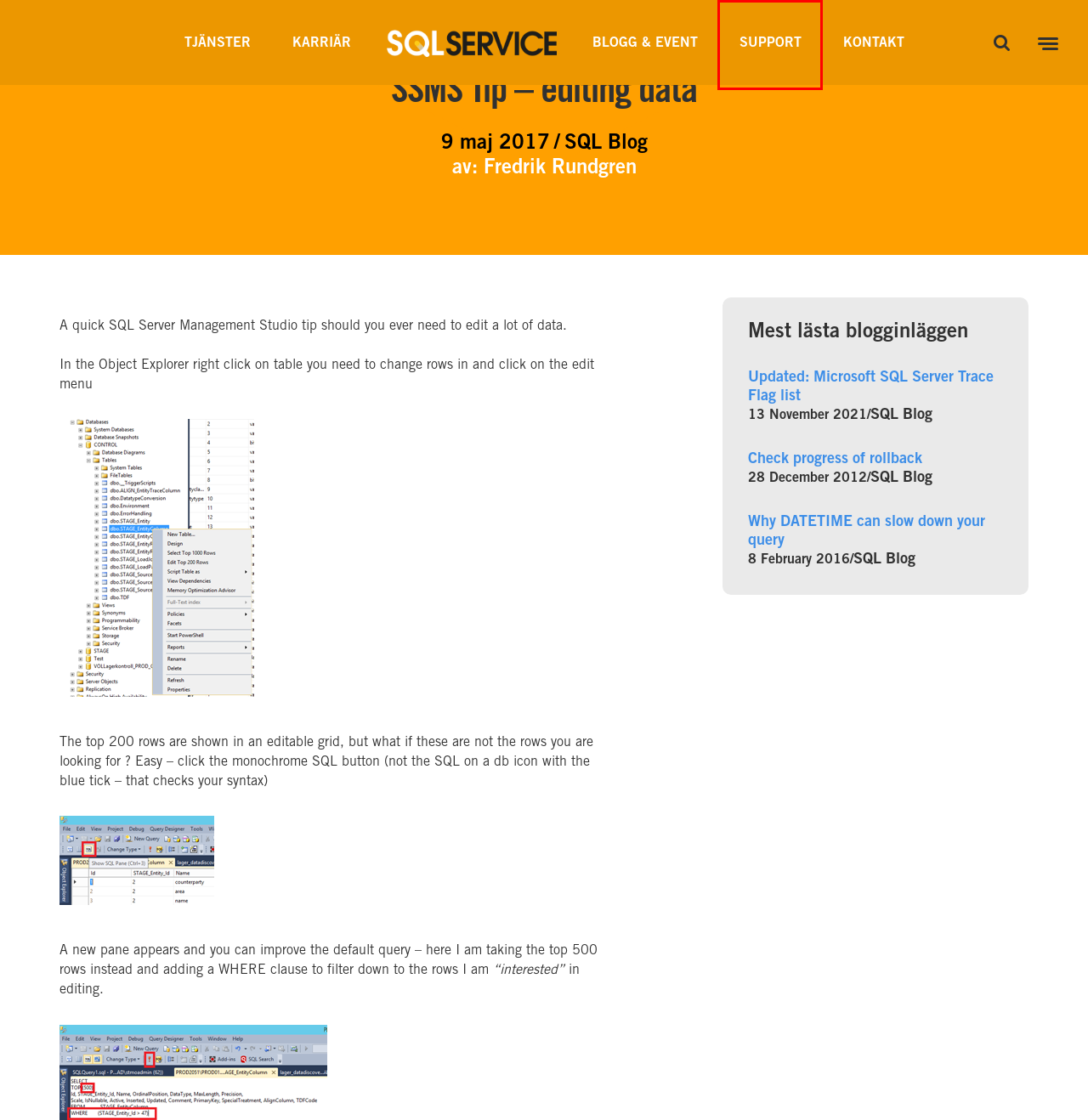Consider the screenshot of a webpage with a red bounding box and select the webpage description that best describes the new page that appears after clicking the element inside the red box. Here are the candidates:
A. SQL Support
B. Kostnadsfri SQL server support – SQL Service
C. Check progress of rollback – SQL Service
D. Hälsokontroll – SQL Service
E. SQL Service Partner Network – SQL Service
F. Konsolidering – SQL Service
G. Why DATETIME can slow down your query – SQL Service
H. Tjänster – SQL Service

A